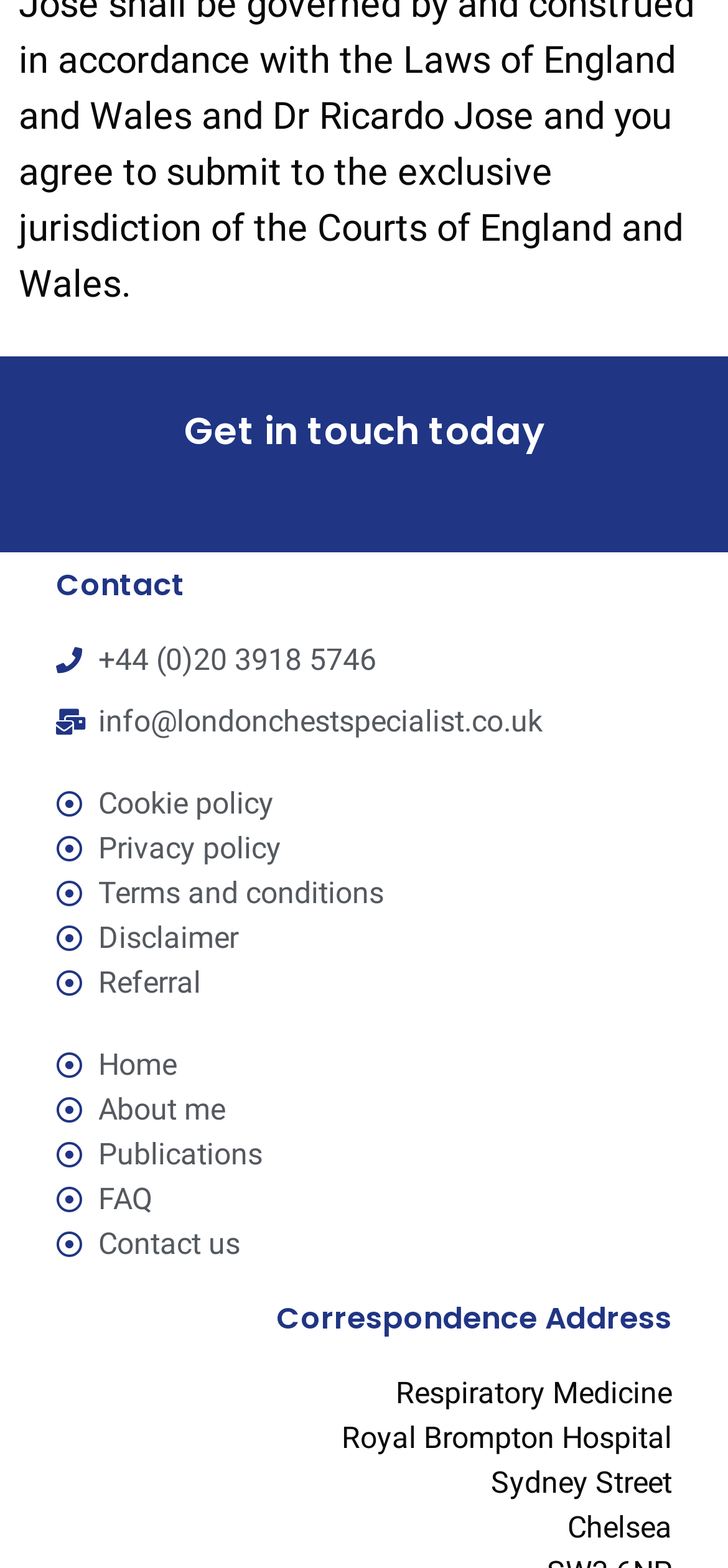Kindly determine the bounding box coordinates for the area that needs to be clicked to execute this instruction: "Send an email to info@londonchestspecialist.co.uk".

[0.077, 0.447, 0.923, 0.475]